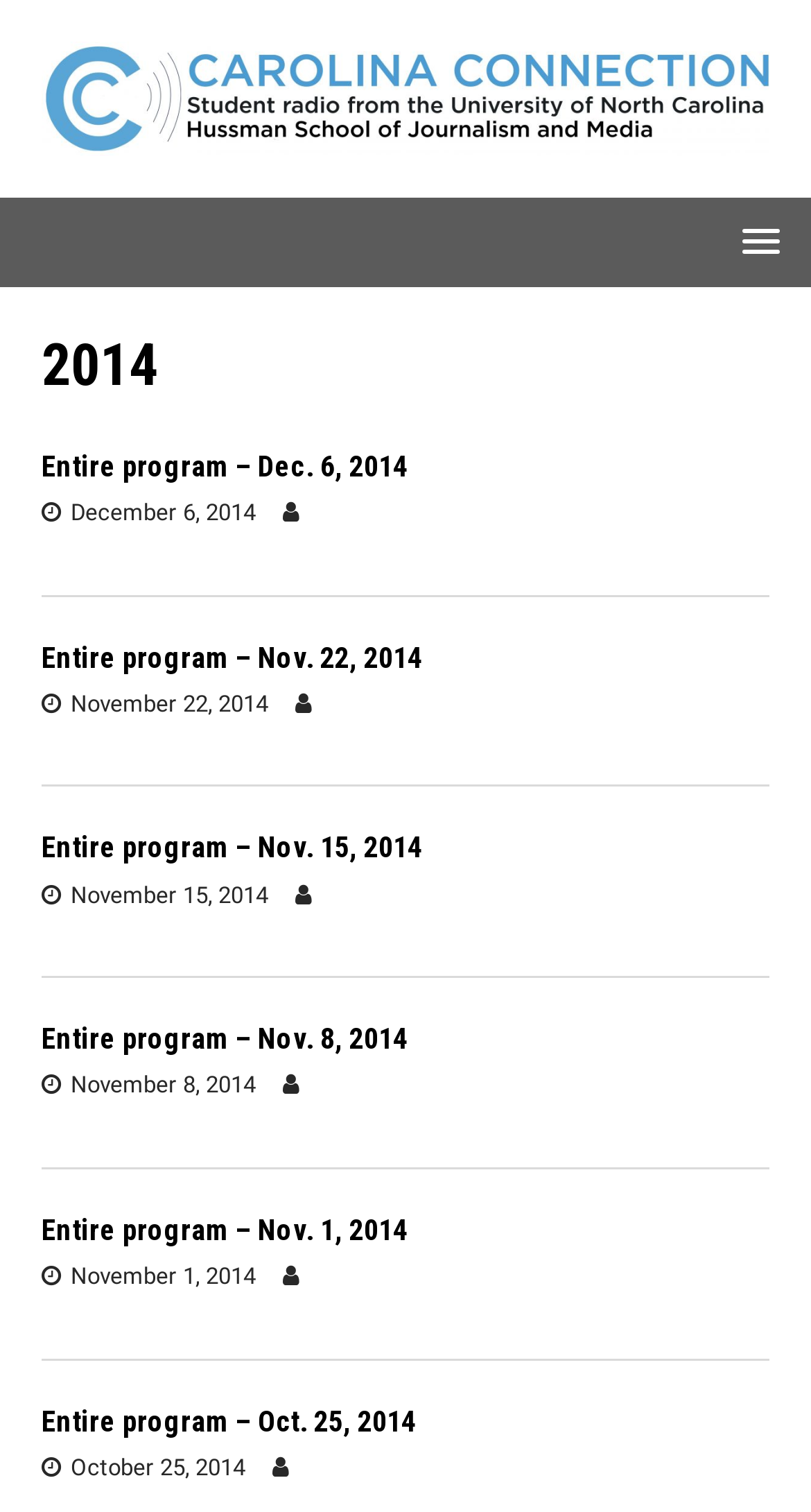Give a succinct answer to this question in a single word or phrase: 
What is the date of the earliest program?

Oct. 25, 2014